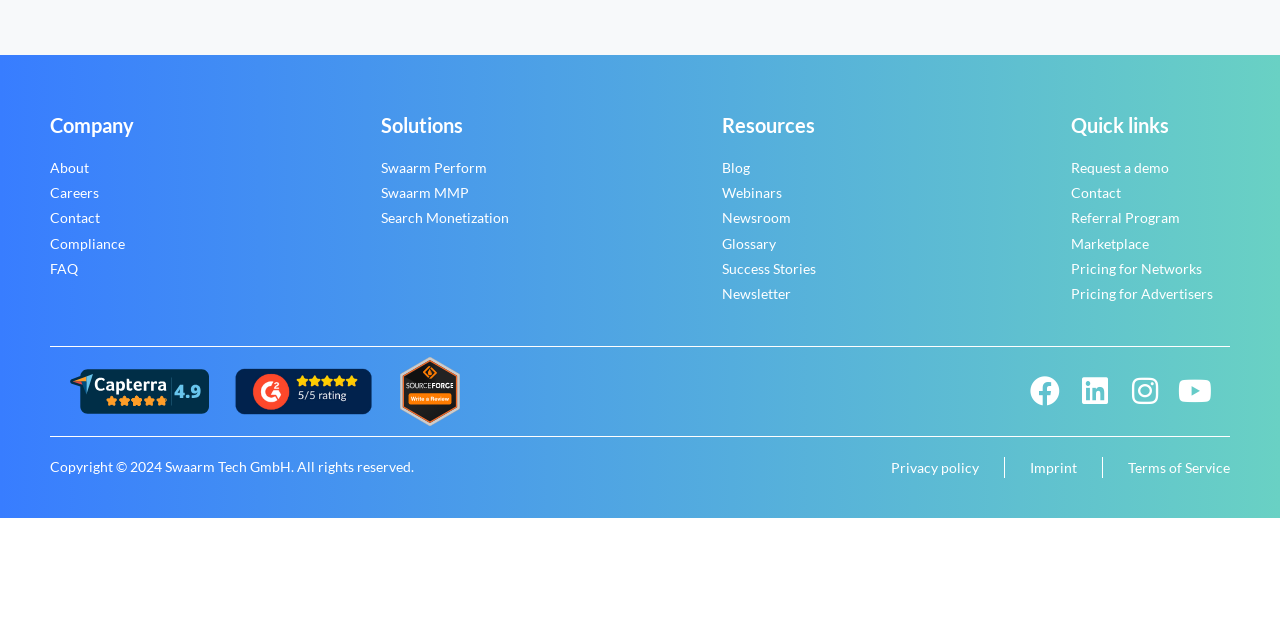Given the description of the UI element: "Privacy policy", predict the bounding box coordinates in the form of [left, top, right, bottom], with each value being a float between 0 and 1.

[0.696, 0.714, 0.765, 0.747]